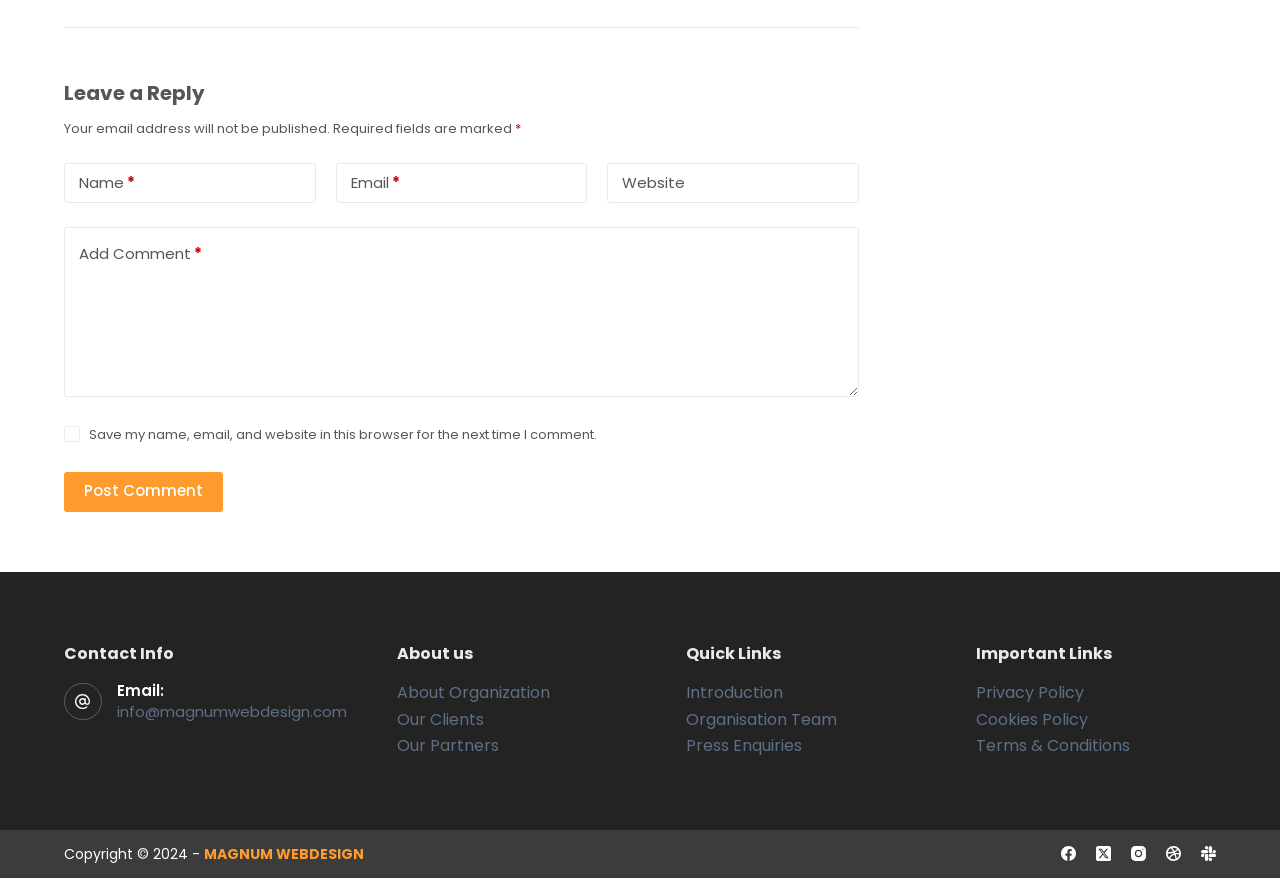Determine the bounding box coordinates of the region I should click to achieve the following instruction: "Click the Post Comment button". Ensure the bounding box coordinates are four float numbers between 0 and 1, i.e., [left, top, right, bottom].

[0.05, 0.537, 0.174, 0.583]